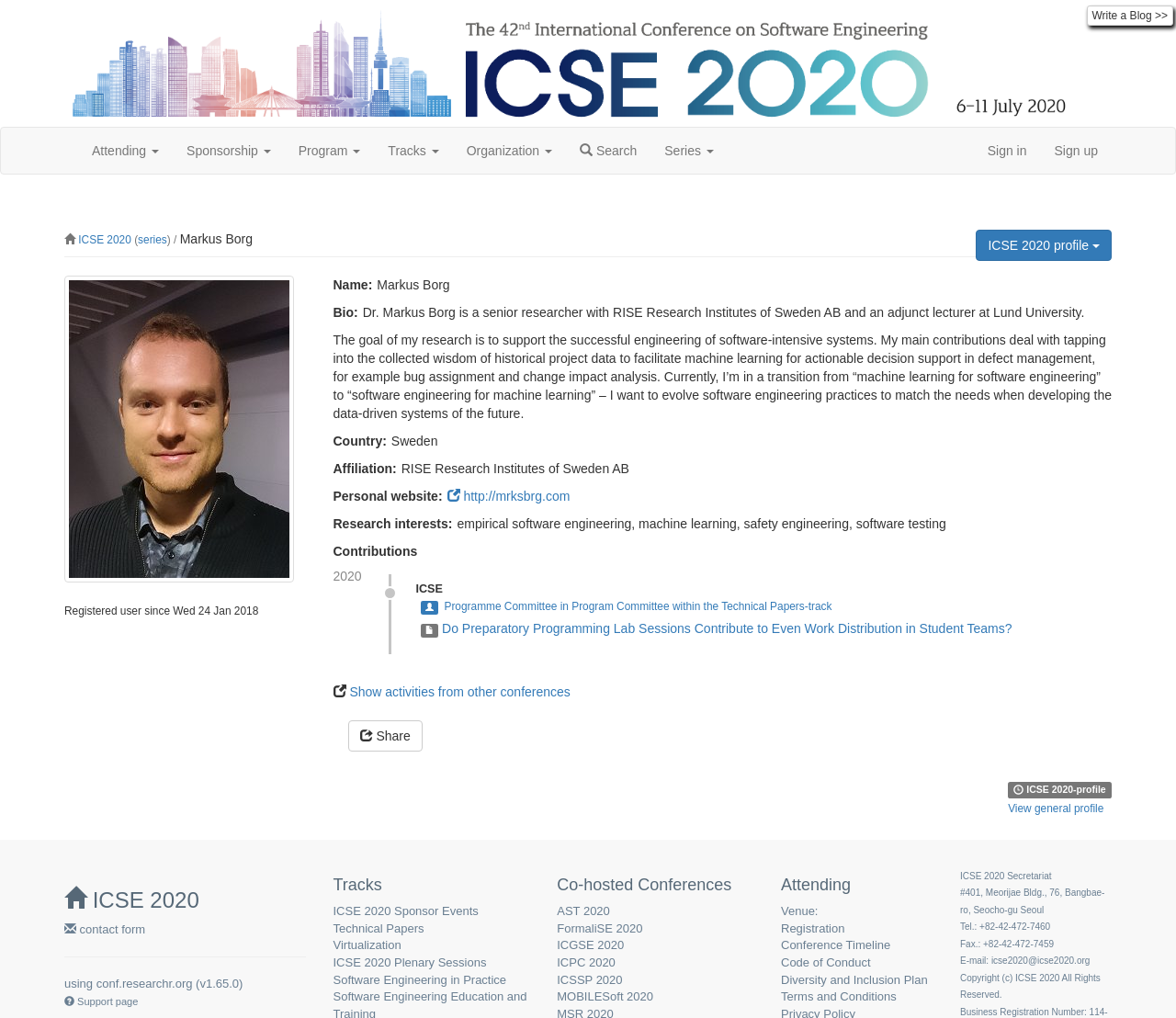Using the information in the image, give a comprehensive answer to the question: 
What is the topic of the paper 'Do Preparatory Programming Lab Sessions Contribute to Even Work Distribution in Student Teams?'?

The topic of the paper can be inferred from the context in which it is mentioned, which is a section related to the researcher's contributions to the ICSE 2020 conference, and the title of the paper itself, which suggests that it is related to software engineering.